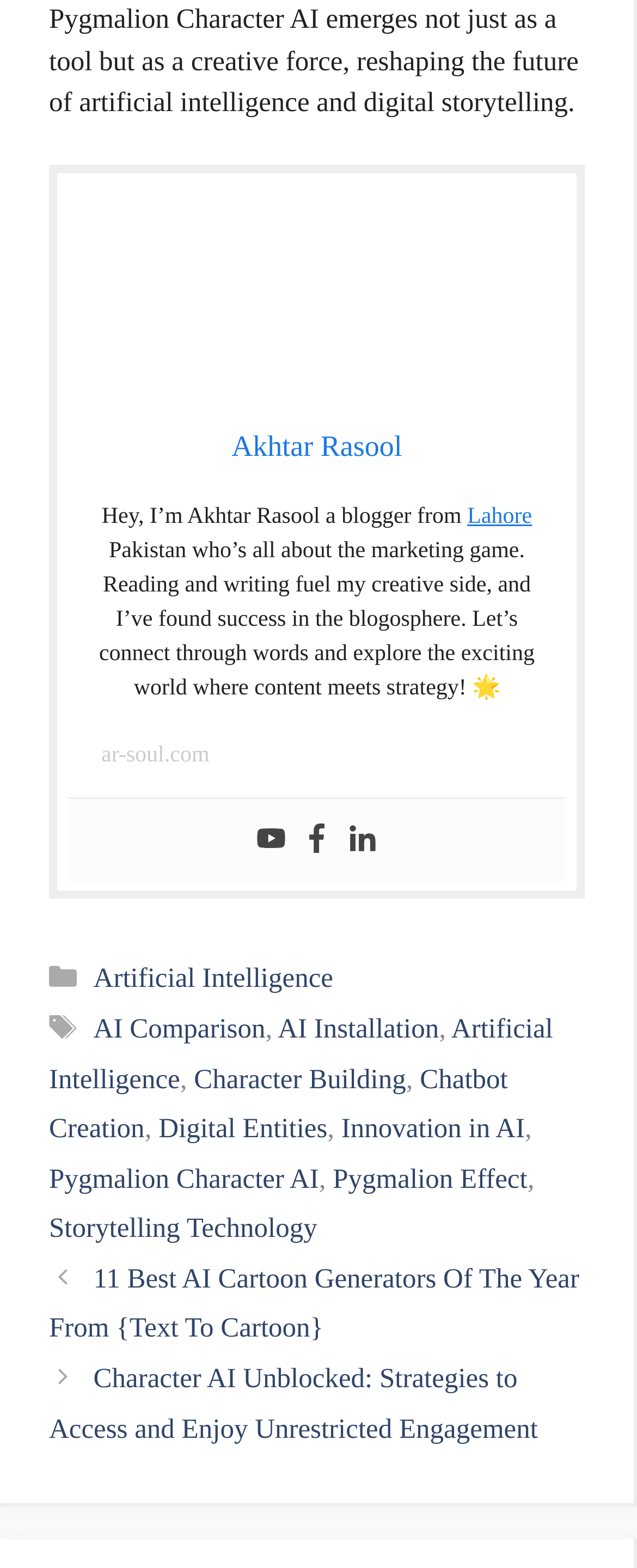Determine the bounding box coordinates of the clickable region to execute the instruction: "check out the blog categories". The coordinates should be four float numbers between 0 and 1, denoted as [left, top, right, bottom].

[0.144, 0.611, 0.33, 0.631]